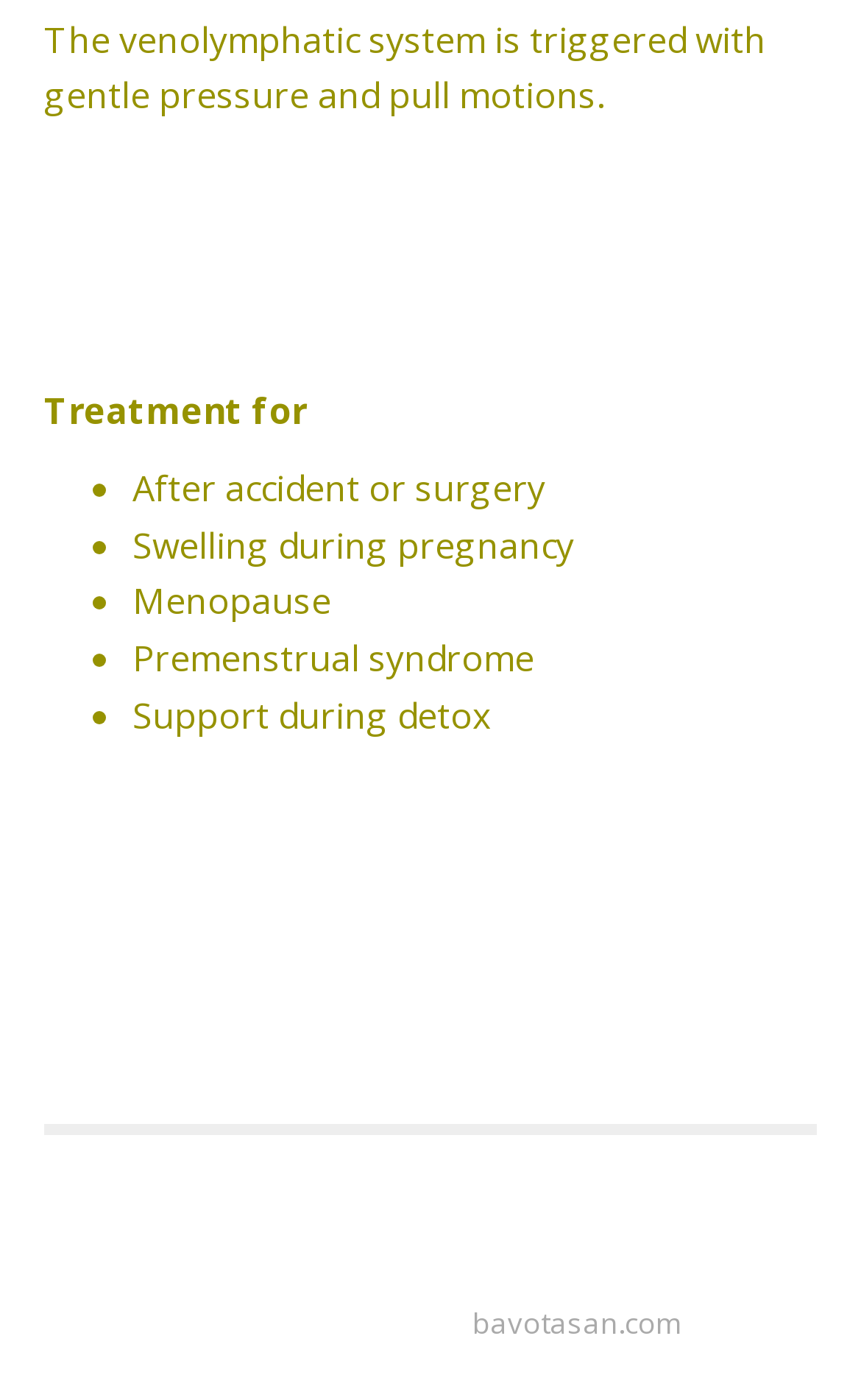What is the venolymphatic system triggered with?
Refer to the screenshot and respond with a concise word or phrase.

Gentle pressure and pull motions